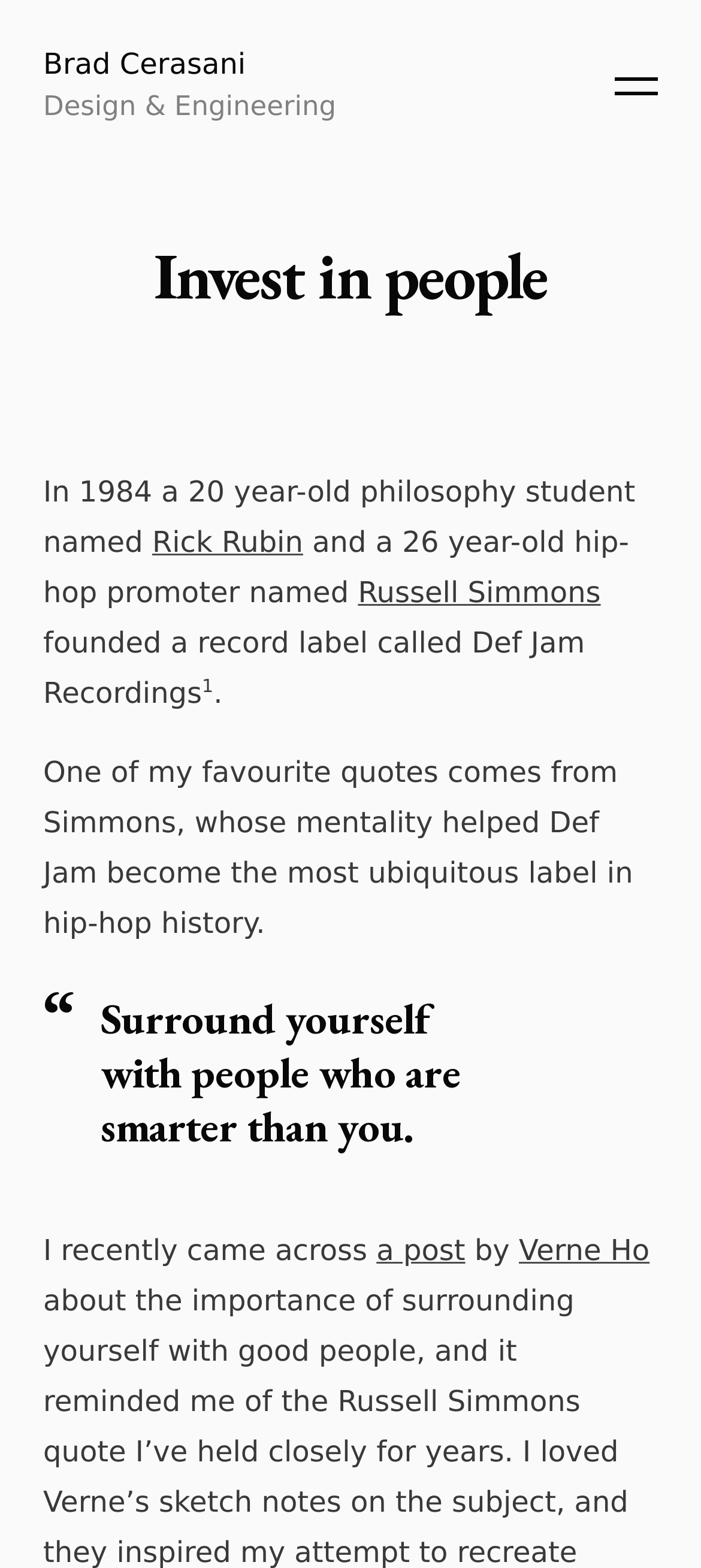What is the profession of the person mentioned in the quote?
Observe the image and answer the question with a one-word or short phrase response.

hip-hop promoter